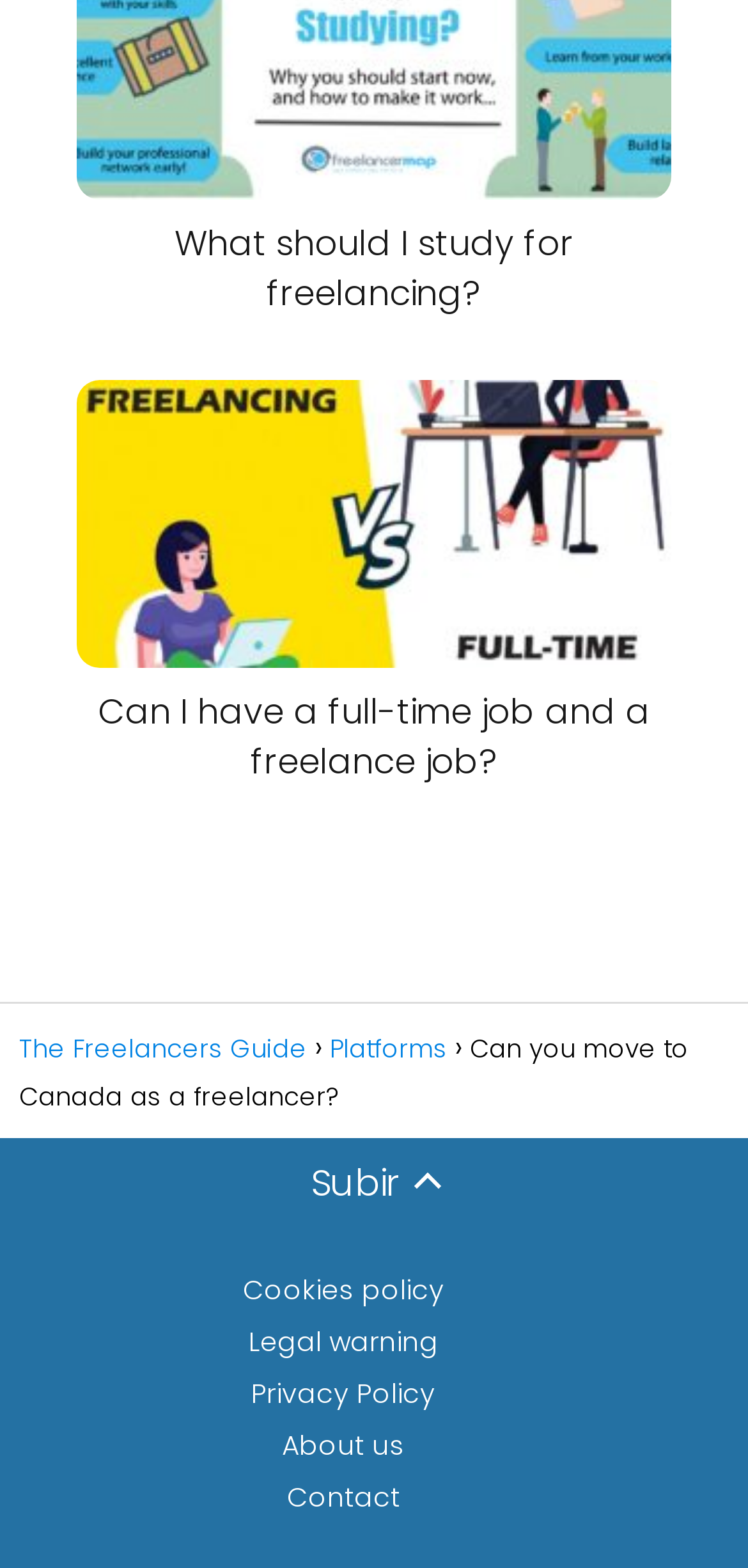Locate the bounding box coordinates of the element to click to perform the following action: 'Explore freelance platforms'. The coordinates should be given as four float values between 0 and 1, in the form of [left, top, right, bottom].

[0.441, 0.658, 0.597, 0.681]